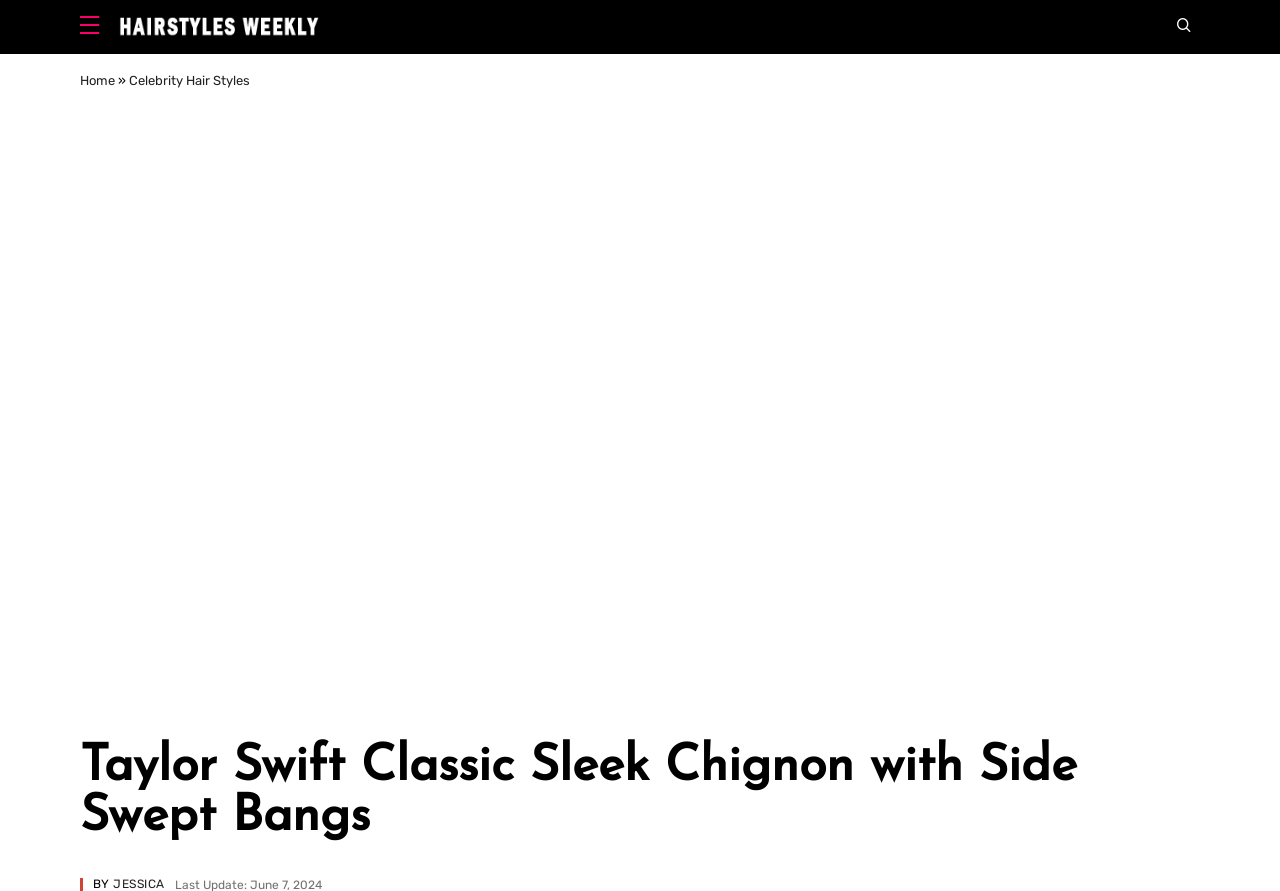Please provide a detailed answer to the question below based on the screenshot: 
What is the purpose of the 'Search' link?

The 'Search' link is likely intended to allow users to search for specific content within the website, such as hairstyles or celebrity names.